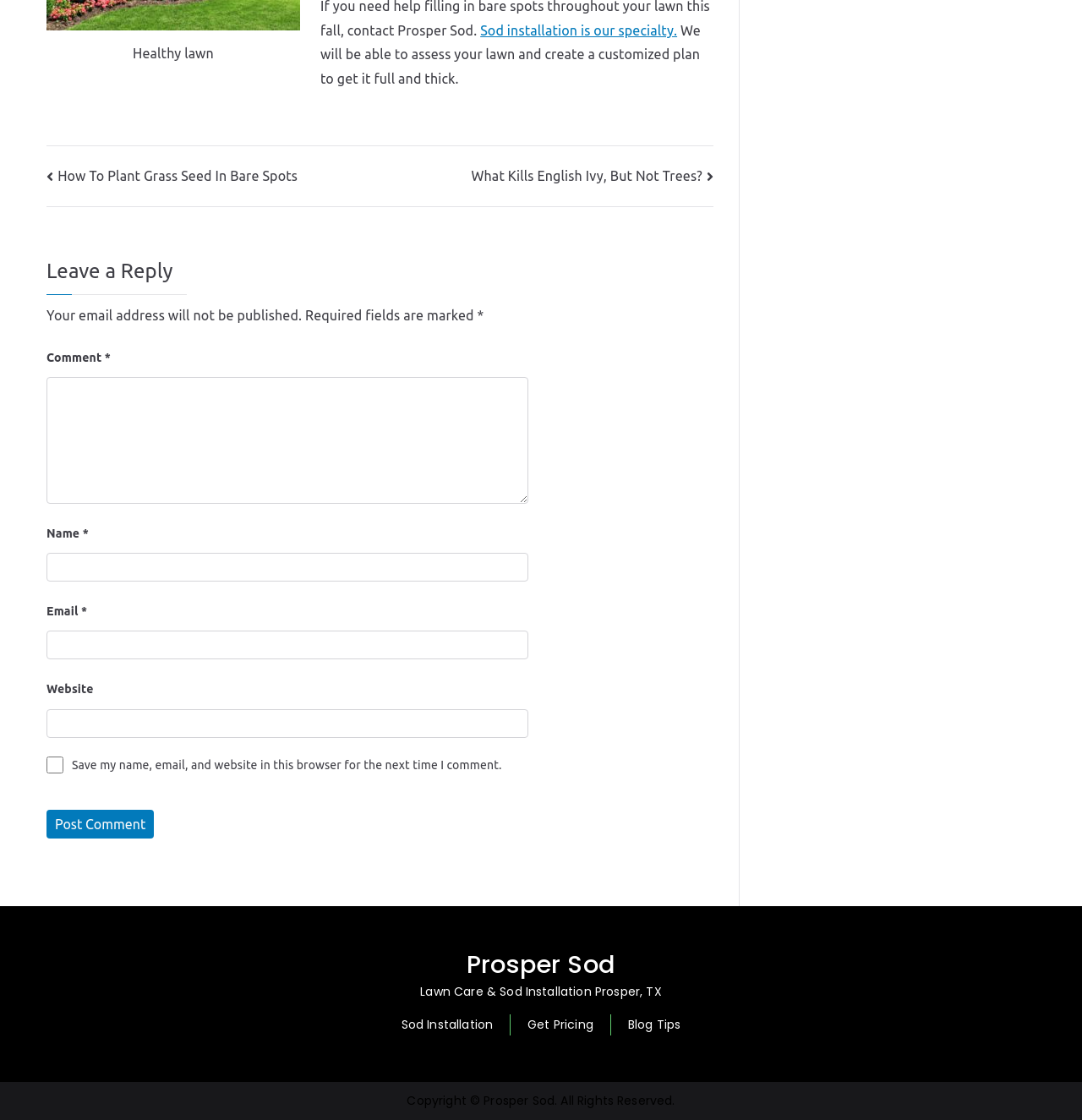Please mark the clickable region by giving the bounding box coordinates needed to complete this instruction: "Enter a comment".

[0.043, 0.337, 0.488, 0.45]